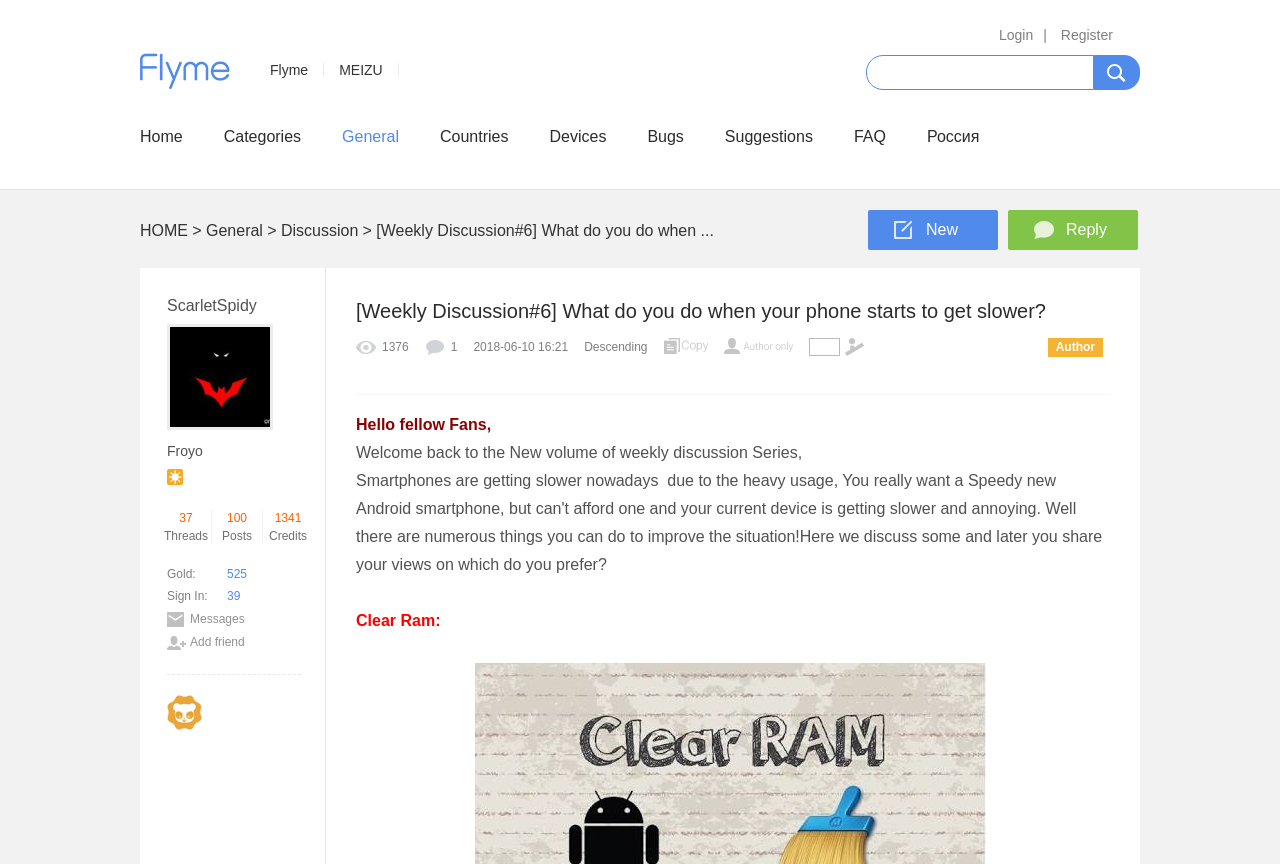How many page views does this discussion have?
Using the image, elaborate on the answer with as much detail as possible.

I found the page view count by looking at the discussion thread and finding the text '1376 pageviews' which indicates the number of page views for this discussion.